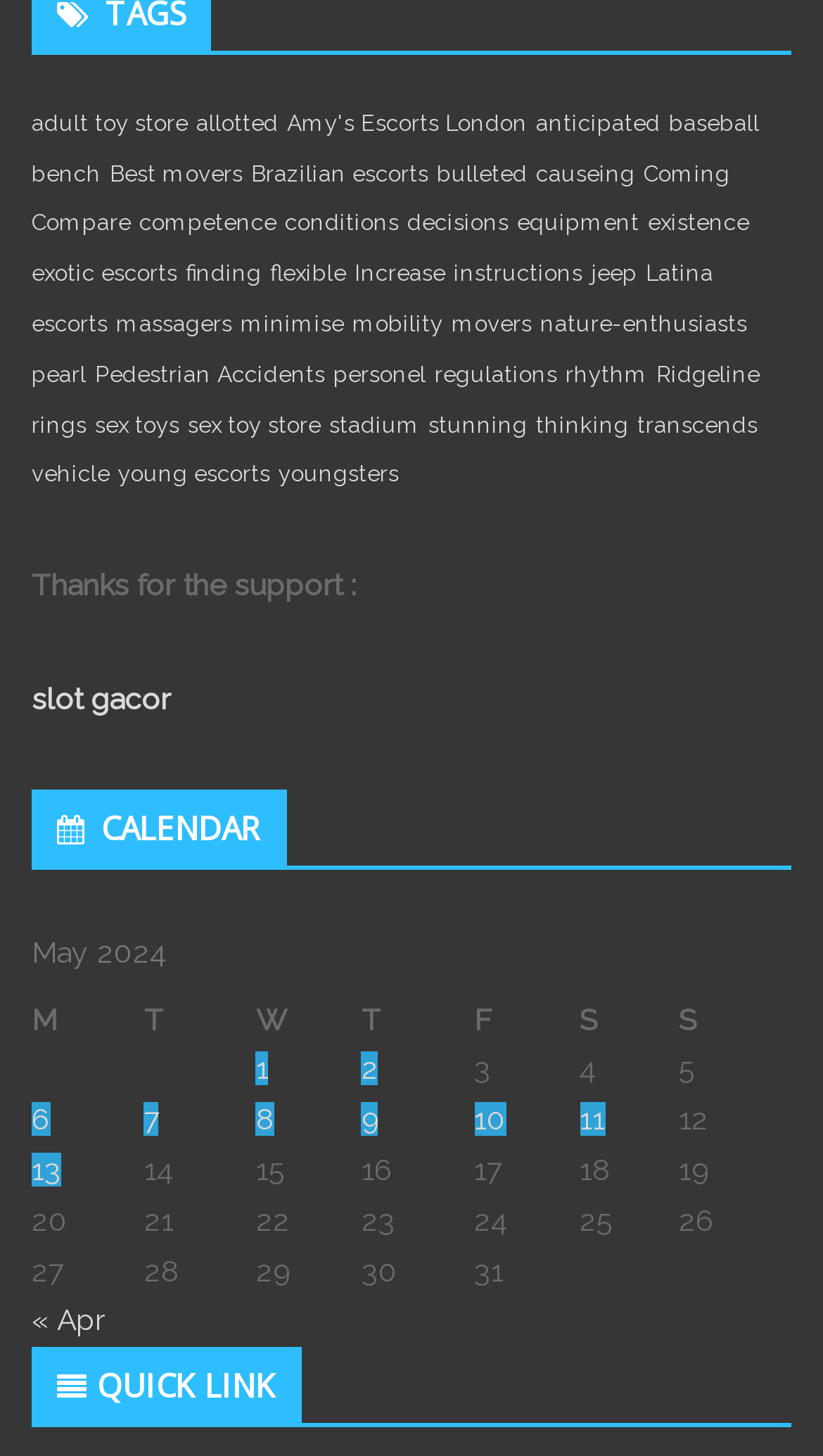How many columns are there in the calendar table?
Please answer using one word or phrase, based on the screenshot.

7